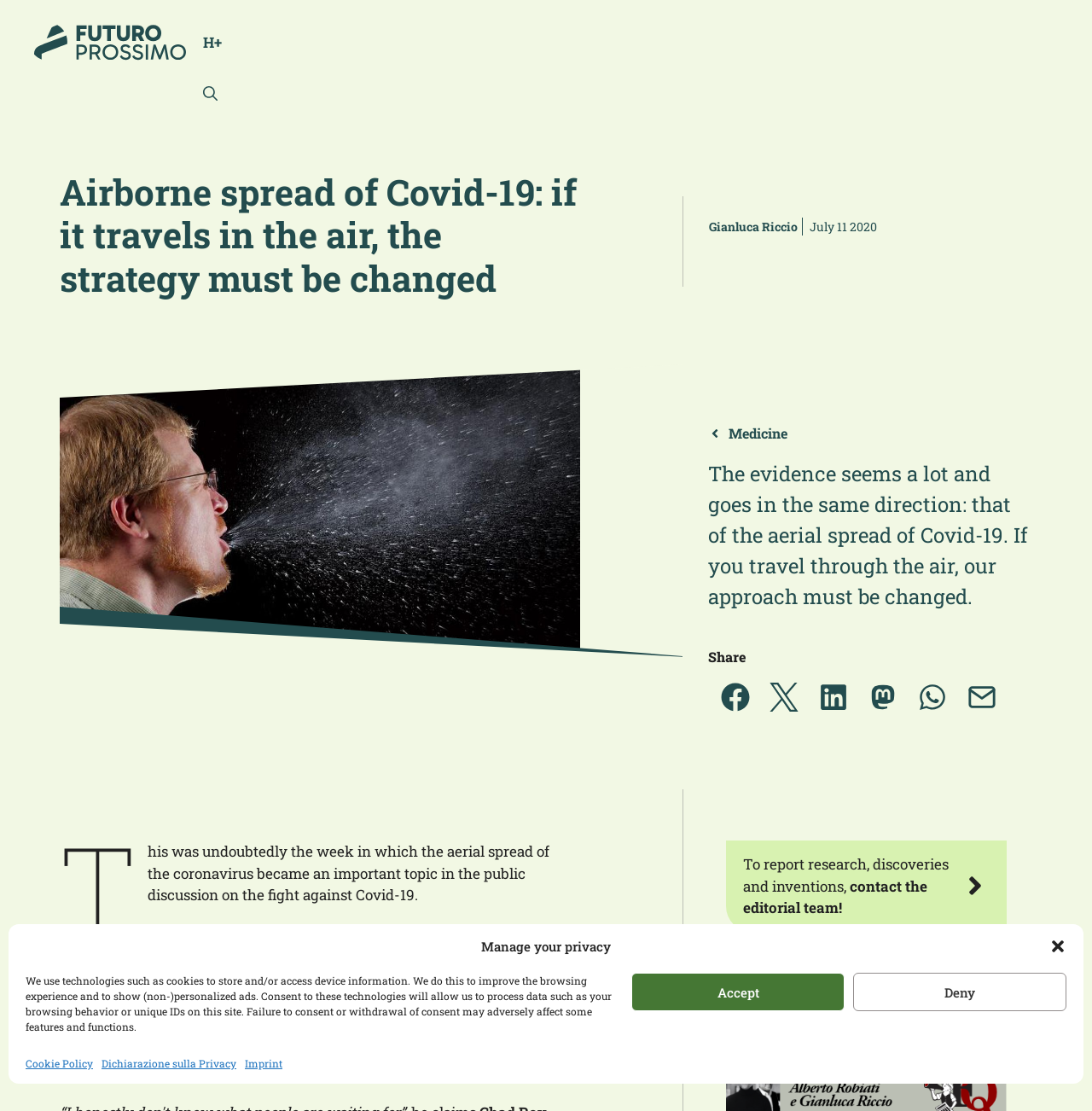Please locate the bounding box coordinates of the element's region that needs to be clicked to follow the instruction: "Open the 'Near future' link". The bounding box coordinates should be provided as four float numbers between 0 and 1, i.e., [left, top, right, bottom].

[0.031, 0.028, 0.171, 0.046]